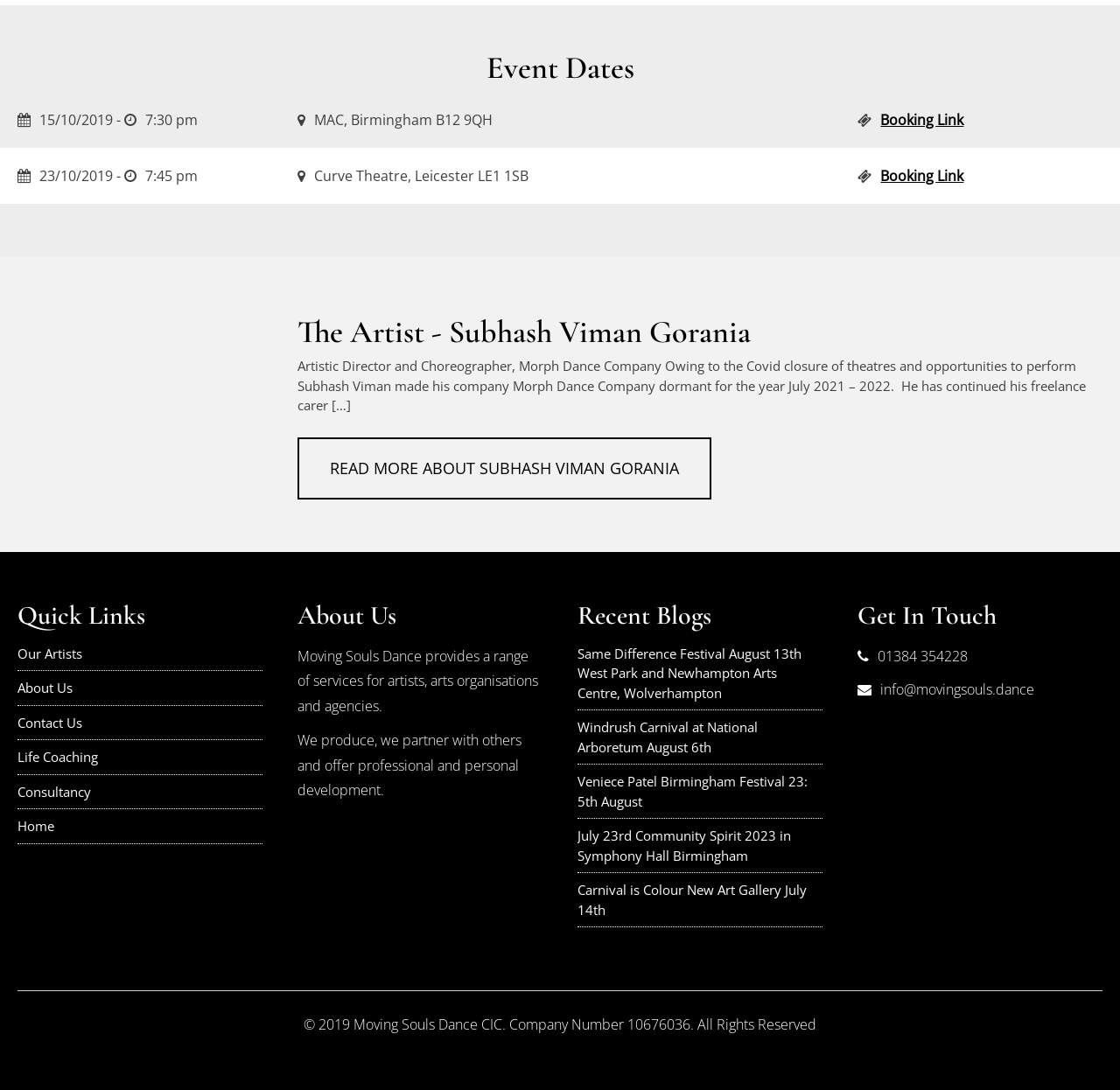Indicate the bounding box coordinates of the element that needs to be clicked to satisfy the following instruction: "Visit the About Us page". The coordinates should be four float numbers between 0 and 1, i.e., [left, top, right, bottom].

[0.016, 0.616, 0.234, 0.647]